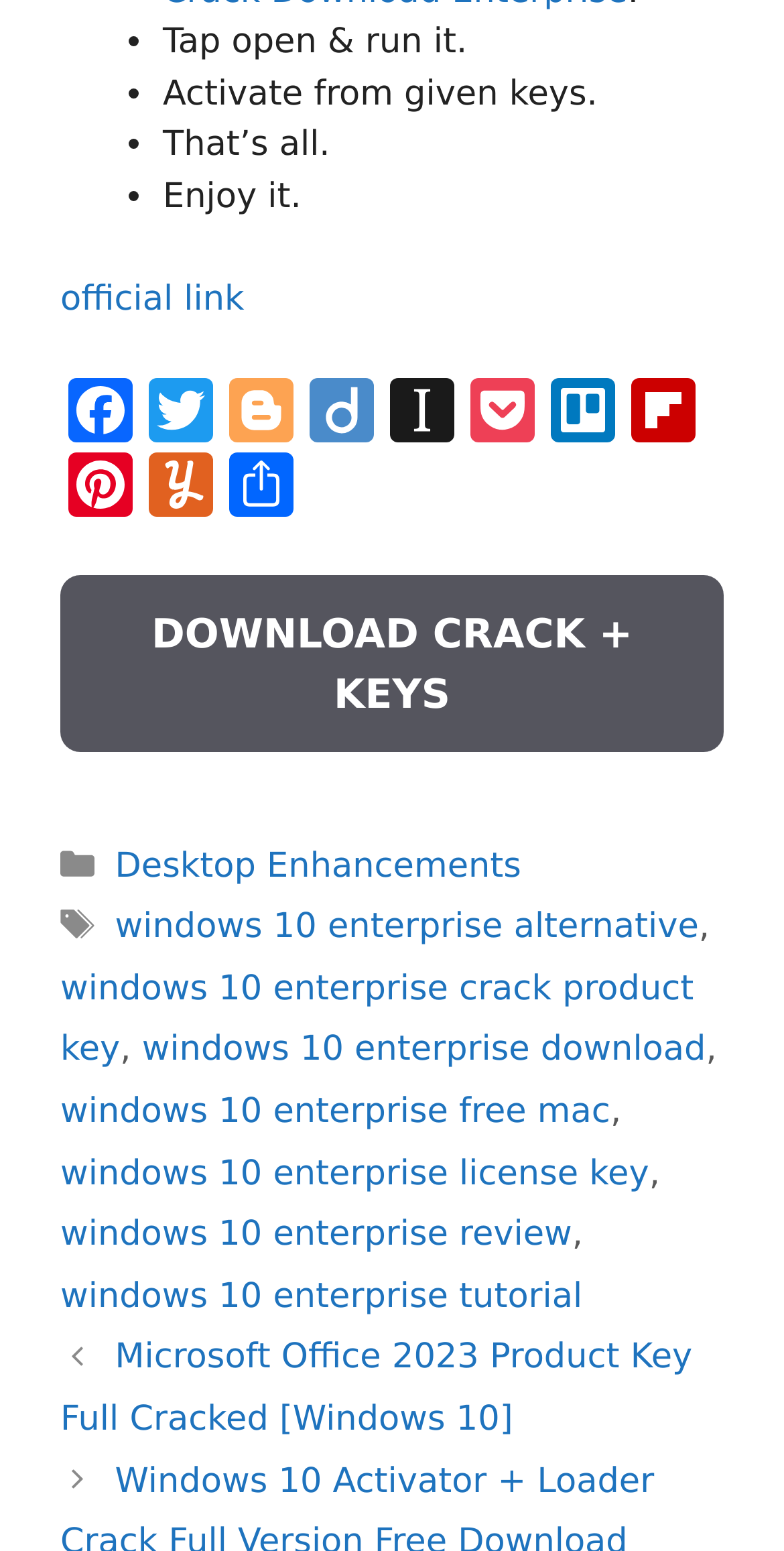What is the purpose of the 'DOWNLOAD CRACK + KEYS' button? Refer to the image and provide a one-word or short phrase answer.

To download crack and keys